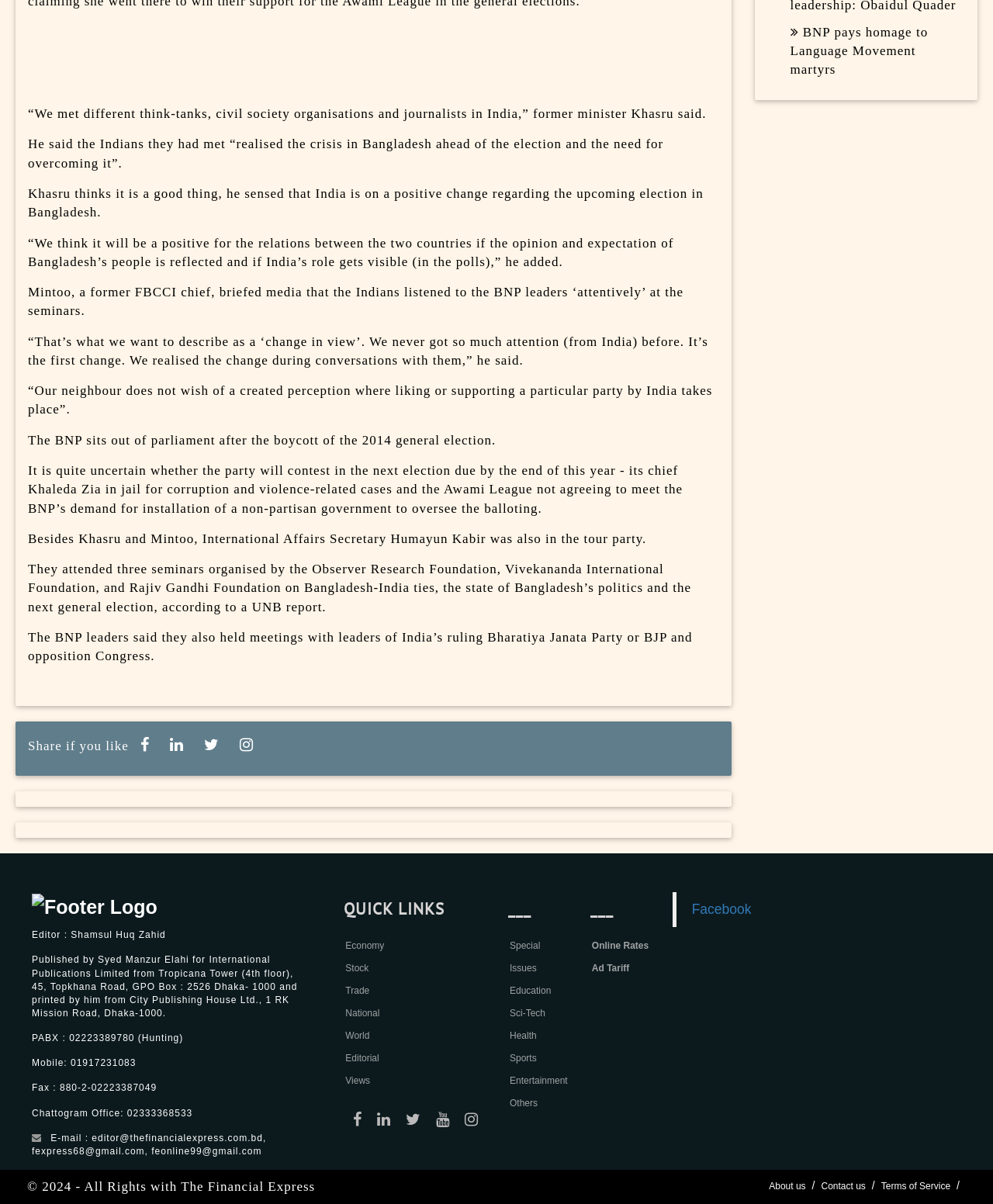Please determine the bounding box coordinates, formatted as (top-left x, top-left y, bottom-right x, bottom-right y), with all values as floating point numbers between 0 and 1. Identify the bounding box of the region described as: Dream Migration Dream Migration

None